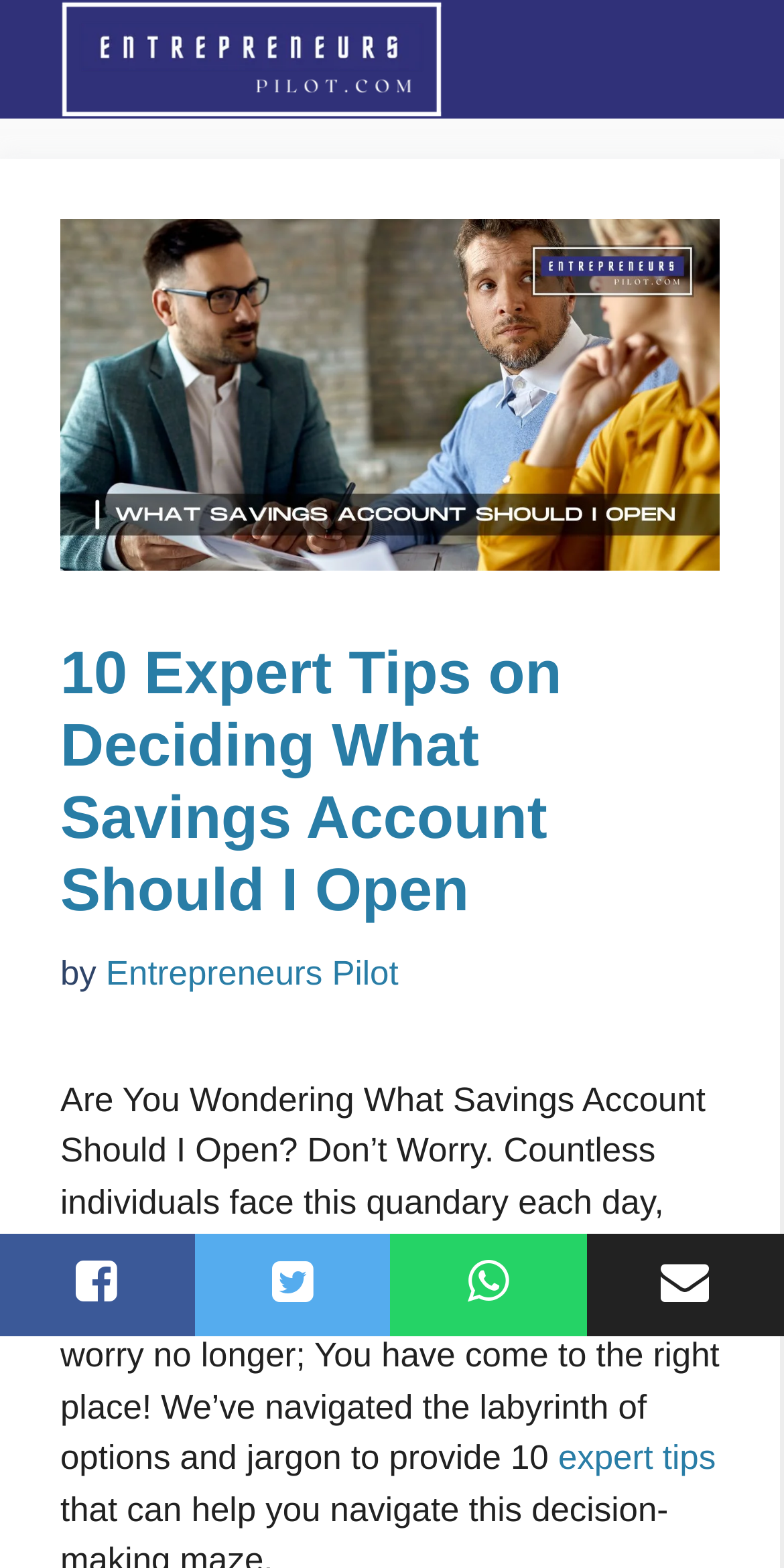Using the provided element description: "expert tips", determine the bounding box coordinates of the corresponding UI element in the screenshot.

[0.712, 0.918, 0.913, 0.943]